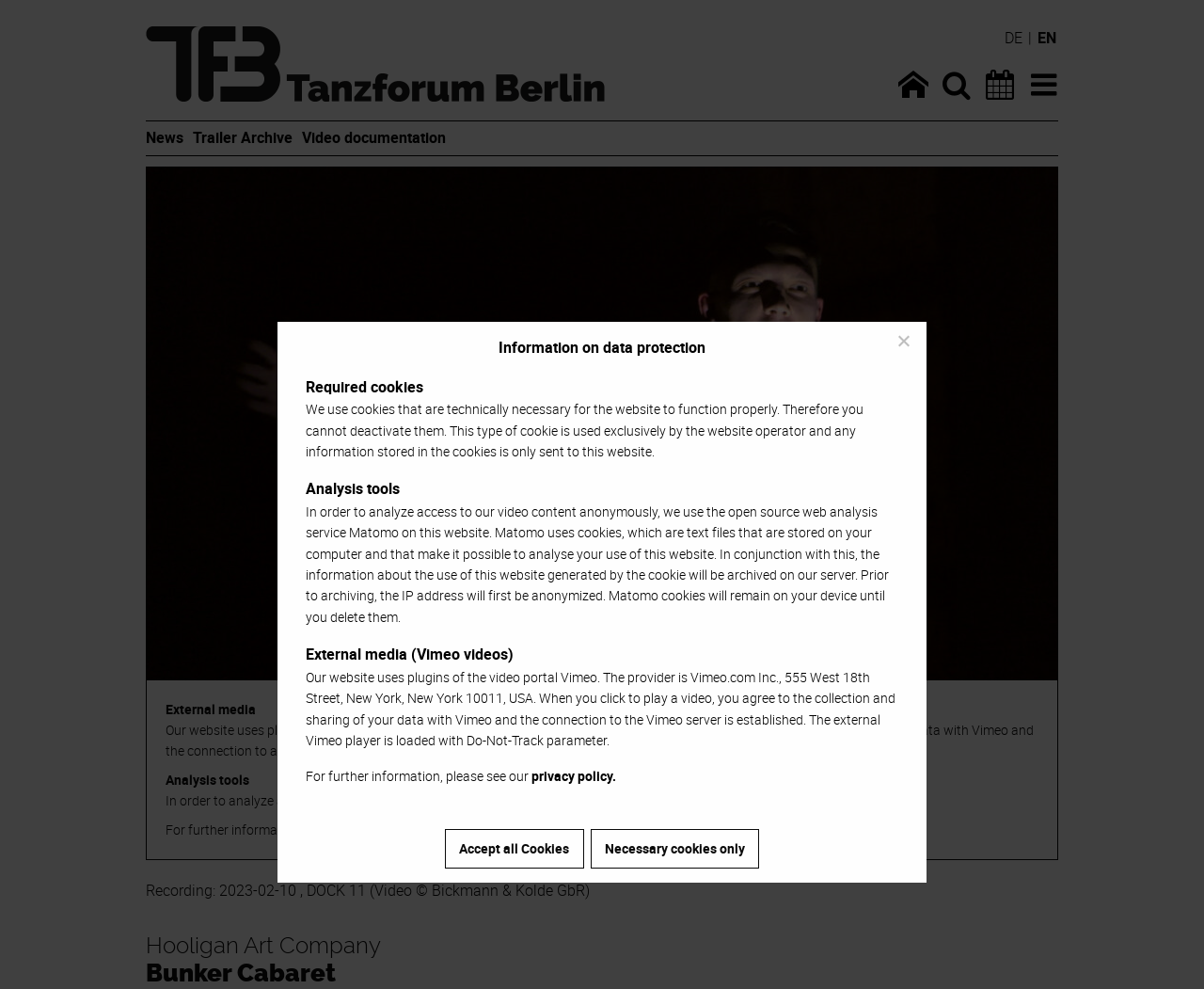Reply to the question with a brief word or phrase: What is the purpose of Matomo?

Analyze access to video content